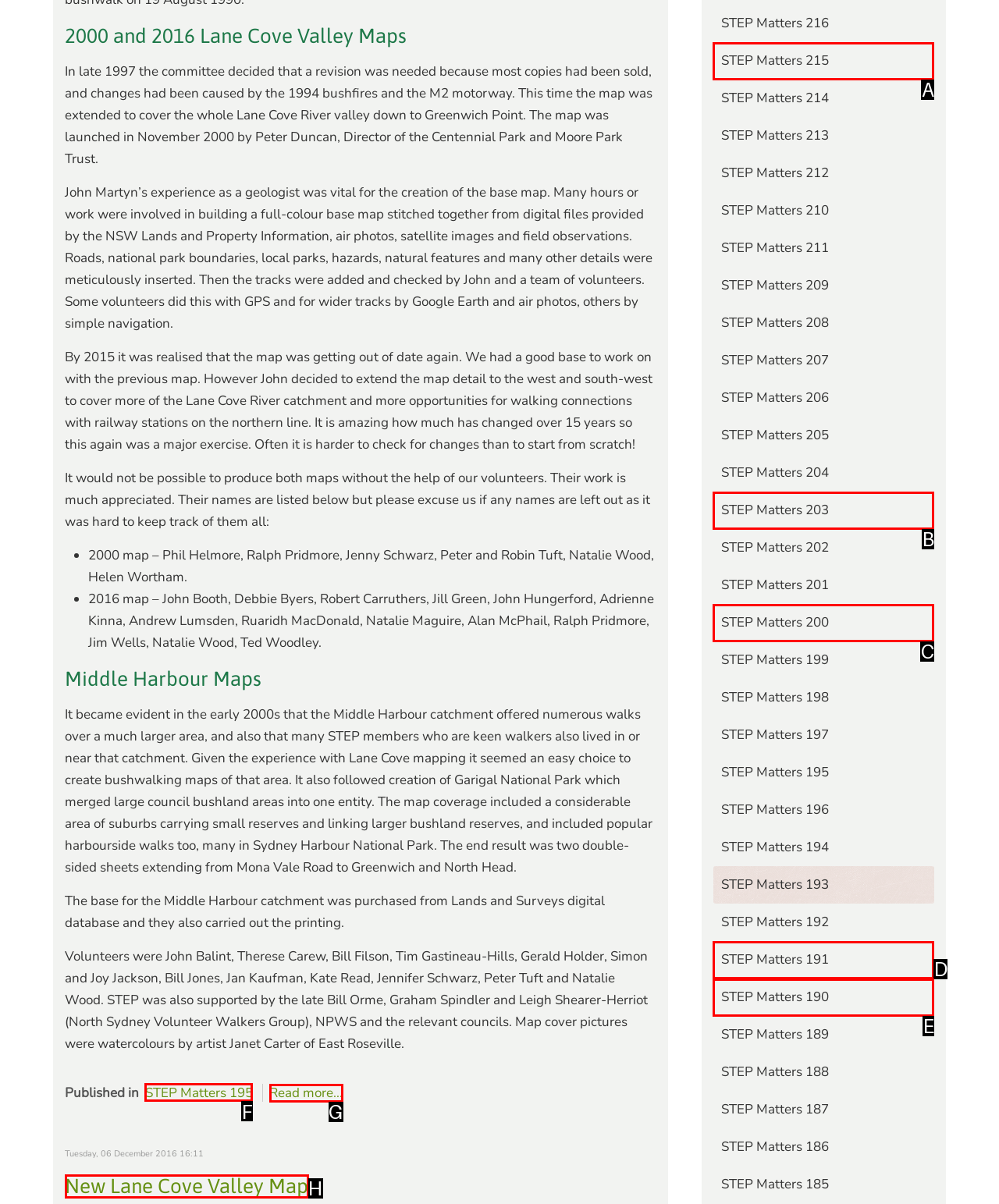Figure out which option to click to perform the following task: Read more about STEP Matters 195
Provide the letter of the correct option in your response.

F